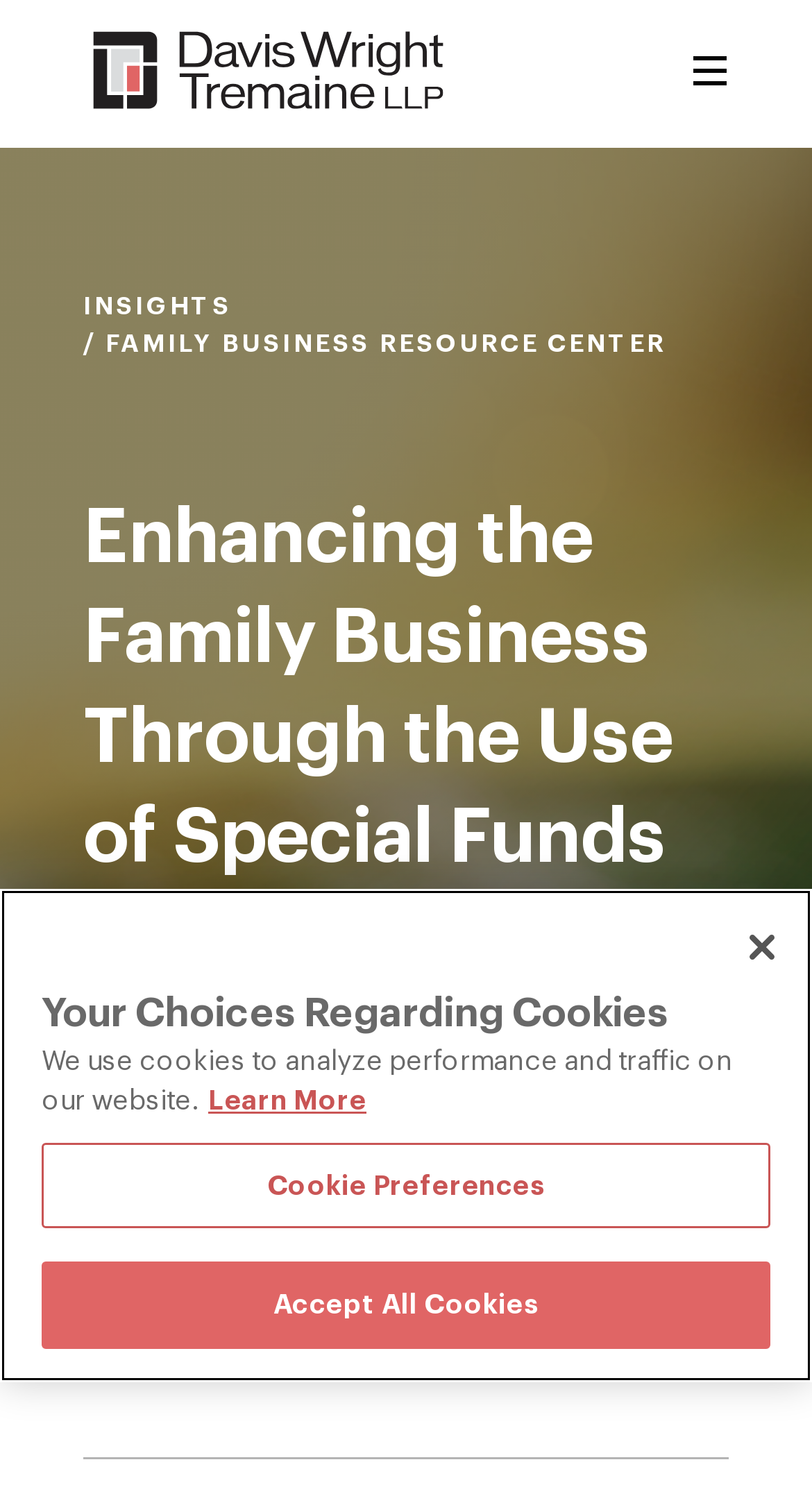Using the information from the screenshot, answer the following question thoroughly:
What is the date of the article?

I found the answer by looking at the section below the main heading, where the date of the article is mentioned.